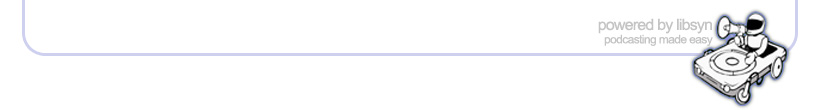Describe every important feature and element in the image comprehensively.

The image features a stylized graphic of a vintage record player, accompanied by a small animated character holding a microphone. This illustration suggests a connection to audio or podcasting, hinting at themes of creativity and communication through sound. Below the graphic, the text reads "powered by Libsyn," indicating that this service is involved in podcasting and content distribution. The overall design reflects a retro aesthetic, appealing to audio enthusiasts and creators.